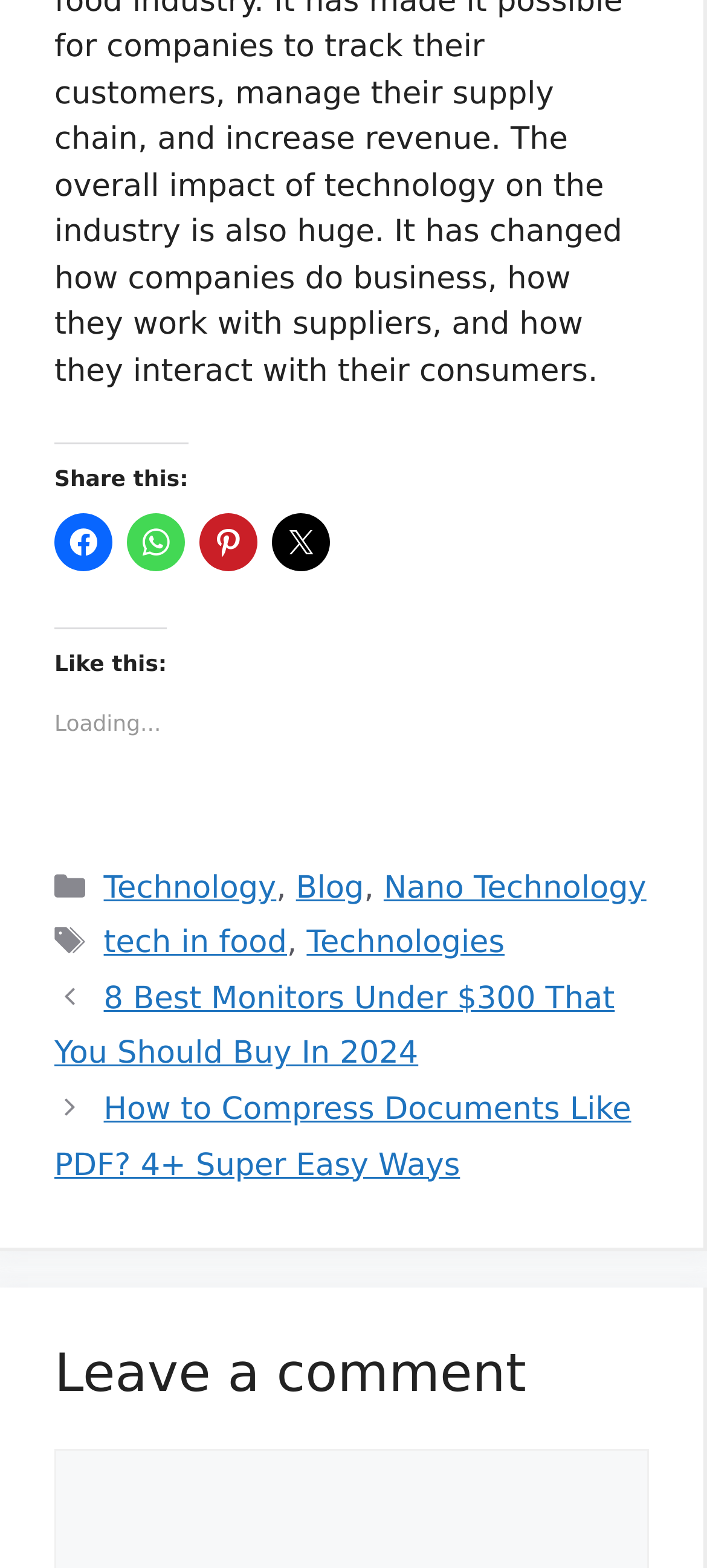Given the element description Nano Technology, identify the bounding box coordinates for the UI element on the webpage screenshot. The format should be (top-left x, top-left y, bottom-right x, bottom-right y), with values between 0 and 1.

[0.543, 0.554, 0.914, 0.578]